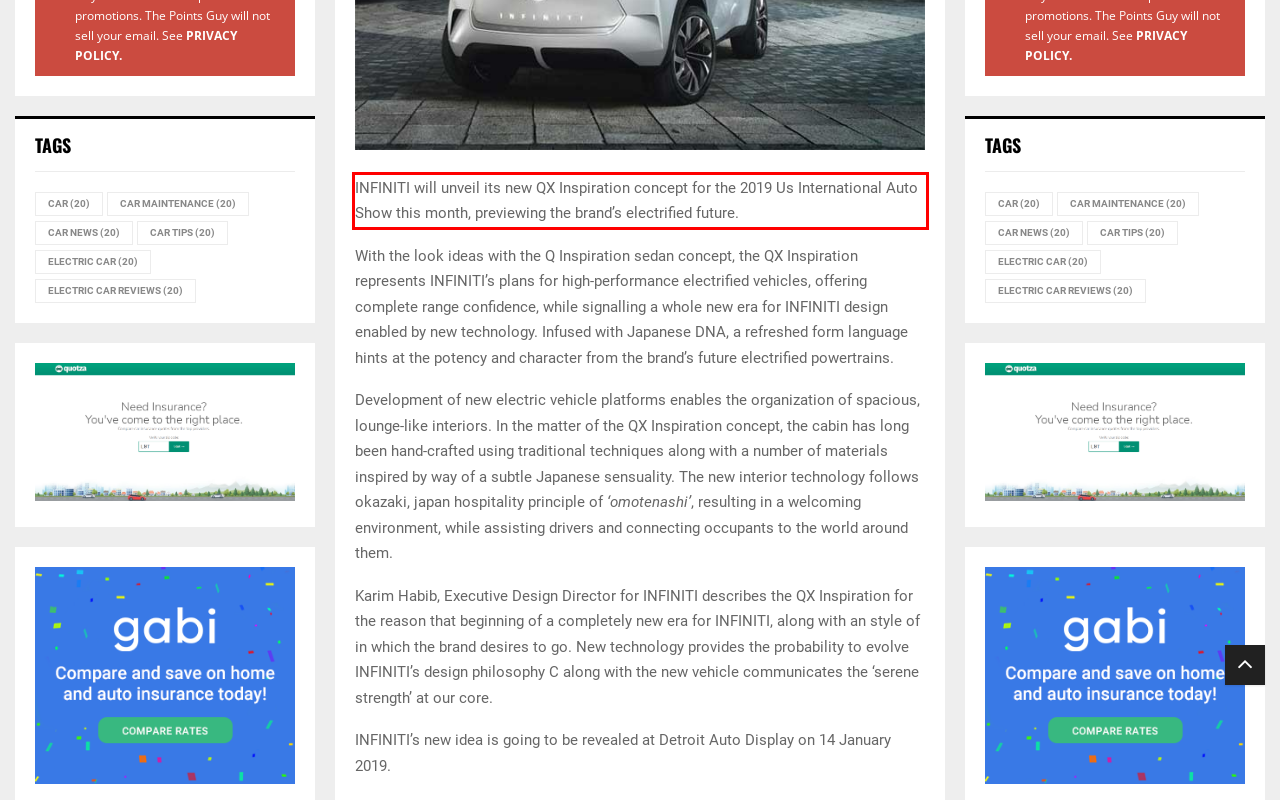Perform OCR on the text inside the red-bordered box in the provided screenshot and output the content.

INFINITI will unveil its new QX Inspiration concept for the 2019 Us International Auto Show this month, previewing the brand’s electrified future.